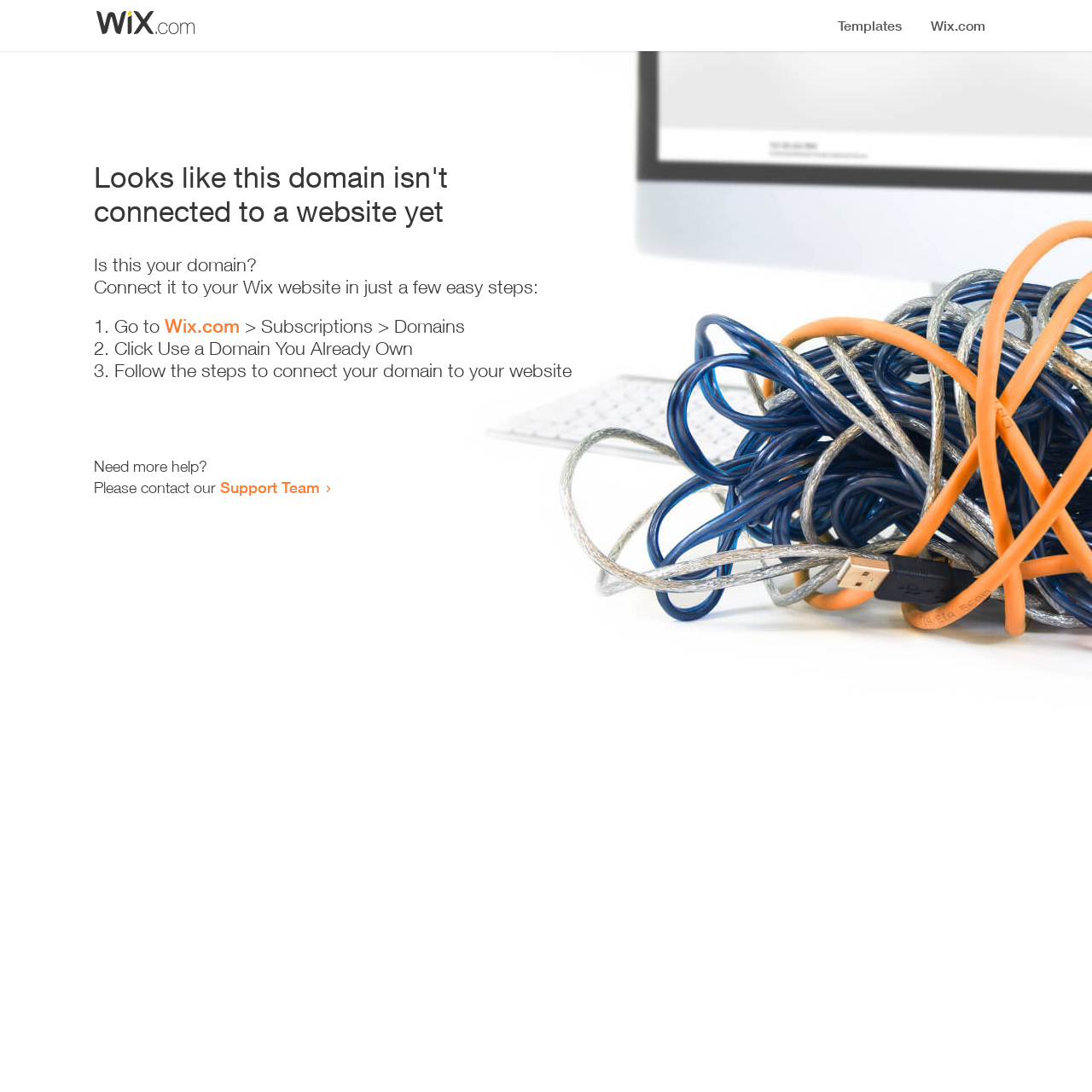Who can I contact for more help?
Look at the image and respond to the question as thoroughly as possible.

The webpage suggests contacting the Support Team for more help, as stated in the link 'Support Team'.